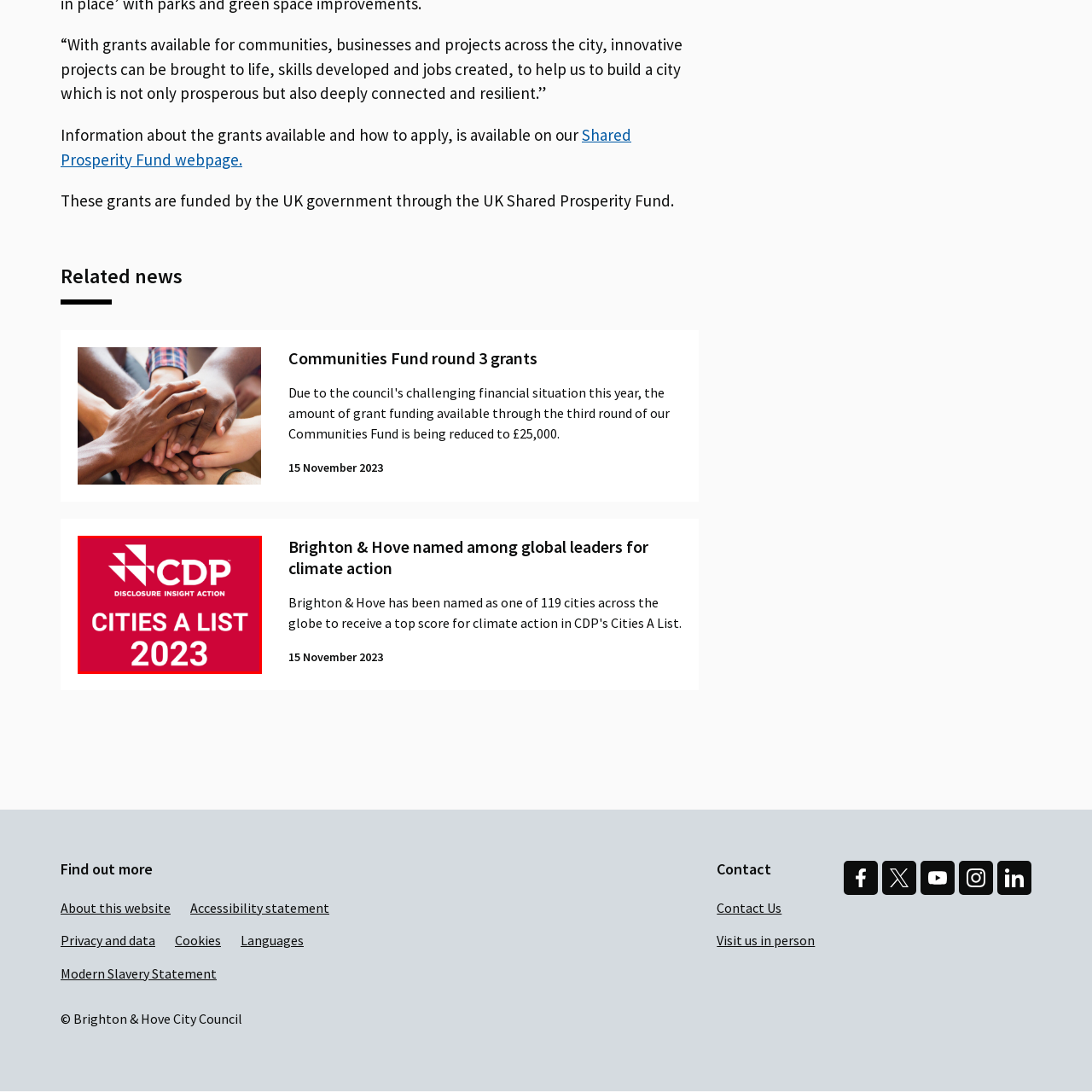What year is mentioned in the logo?
Focus on the image highlighted within the red borders and answer with a single word or short phrase derived from the image.

2023